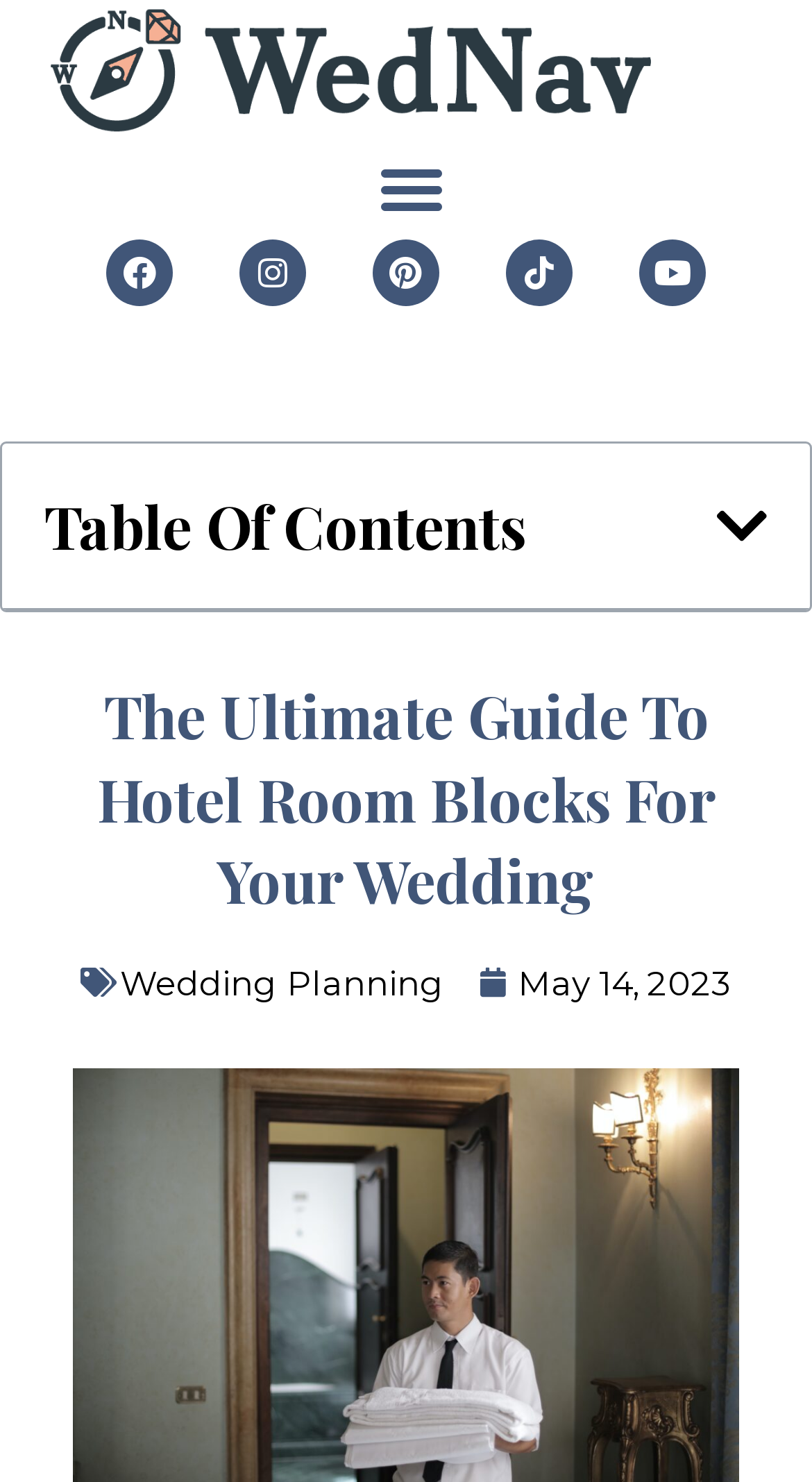How many headings are there on the webpage?
Using the information from the image, answer the question thoroughly.

I counted the number of headings on the webpage and found that there are two headings, which are 'Table Of Contents' and 'The Ultimate Guide To Hotel Room Blocks For Your Wedding'.